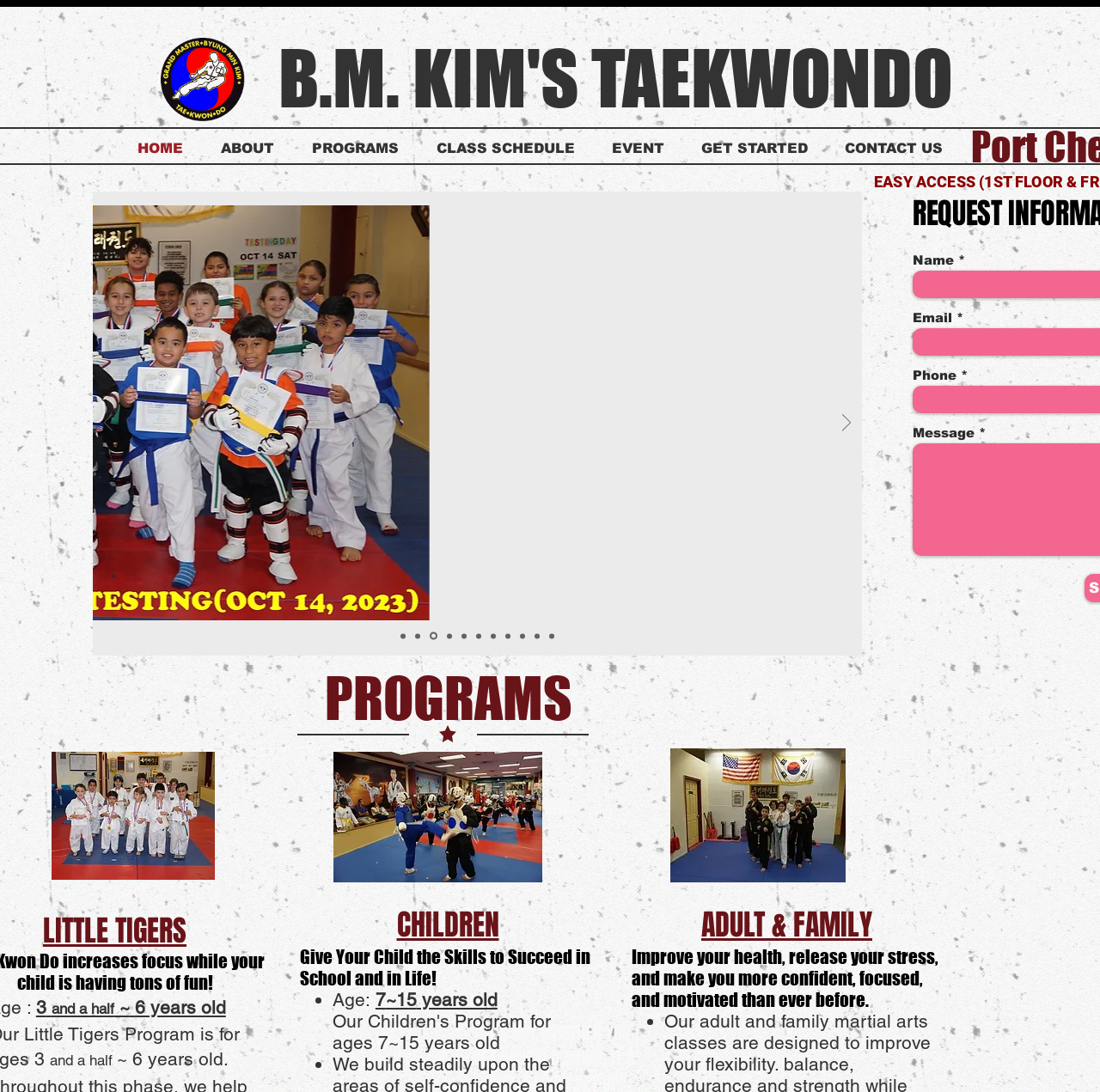What is the name of the taekwondo school?
Please respond to the question with a detailed and thorough explanation.

I found the answer by looking at the heading element with the text 'B.M. KIM'S TAEKWONDO' which is a prominent element on the webpage, indicating that it is the name of the taekwondo school.